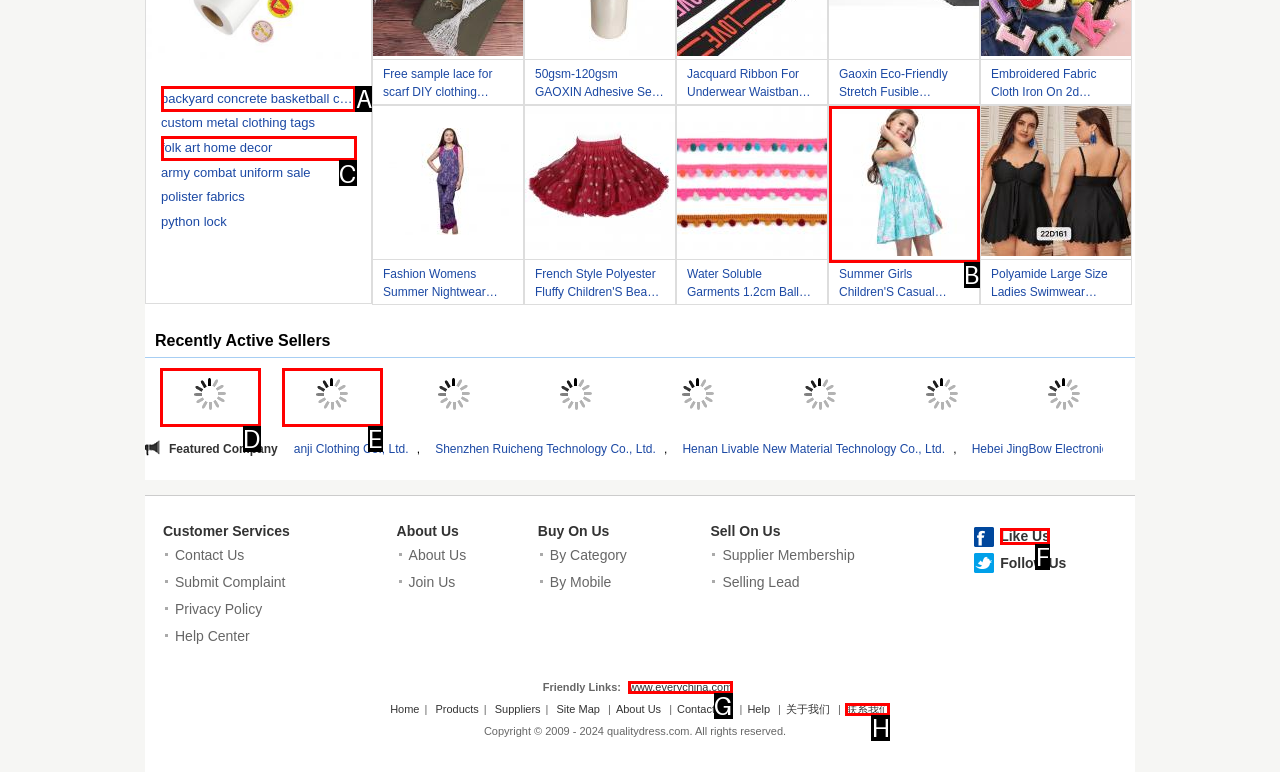Select the letter of the option that should be clicked to achieve the specified task: click on the link 'backyard concrete basketball court'. Respond with just the letter.

A